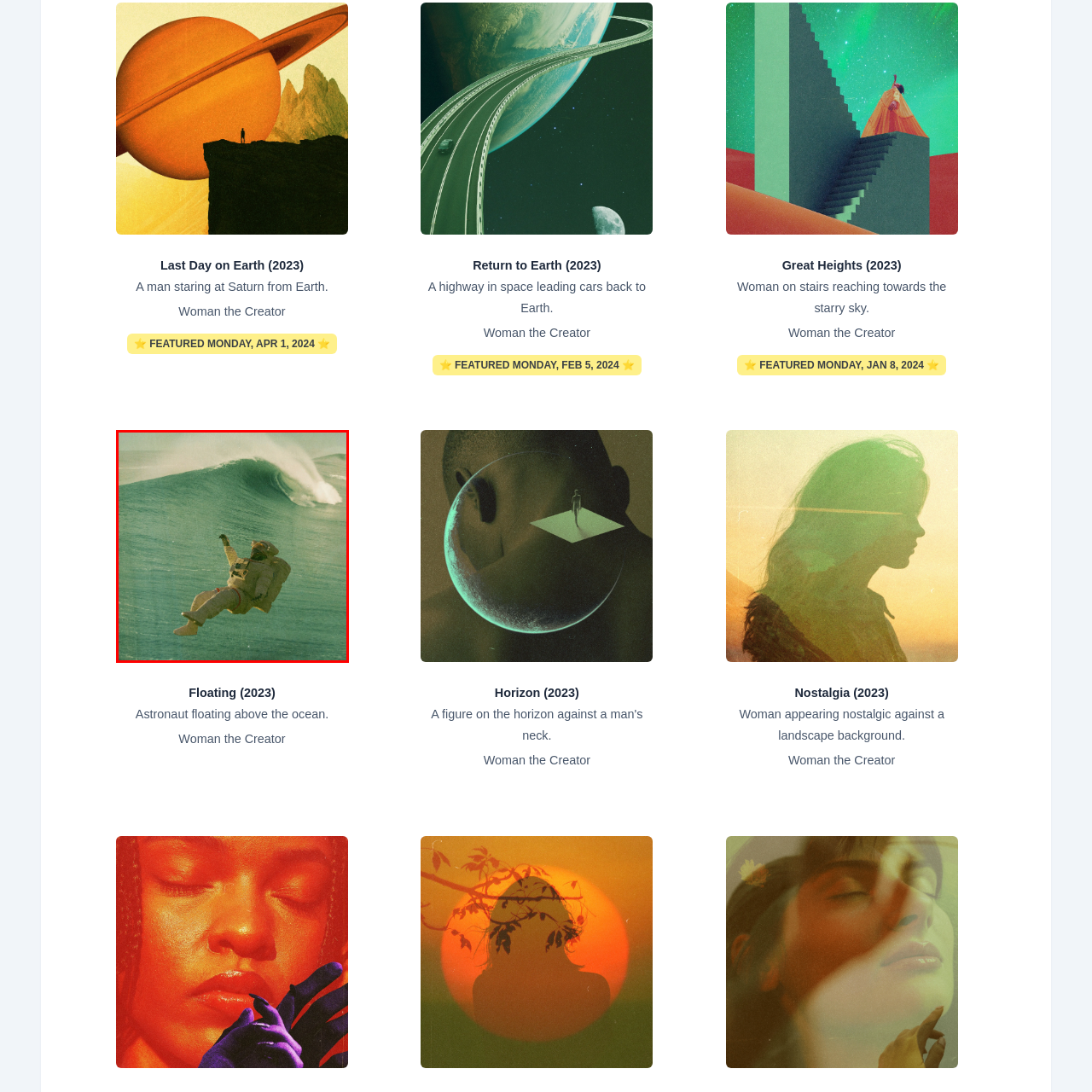Generate an in-depth caption for the image segment highlighted with a red box.

The image depicts a surreal scene featuring an astronaut floating above a striking turquoise ocean wave. The astronaut, clad in a traditional space suit, appears weightless, suspended in mid-air, with one arm raised as if reaching out toward the massive wave below. The wave is captured in mid-crash, with frothy edges and a dynamic curl, creating a sense of motion and energy in contrast to the stillness of the astronaut. This imaginative composition blends elements of space exploration and the natural world, evoking feelings of wonder and introspection, as it juxtaposes the infinite cosmos with the vastness of Earth's oceans. The overall aesthetic is nostalgic and dreamlike, inviting viewers to reflect on themes of adventure and the unknown.